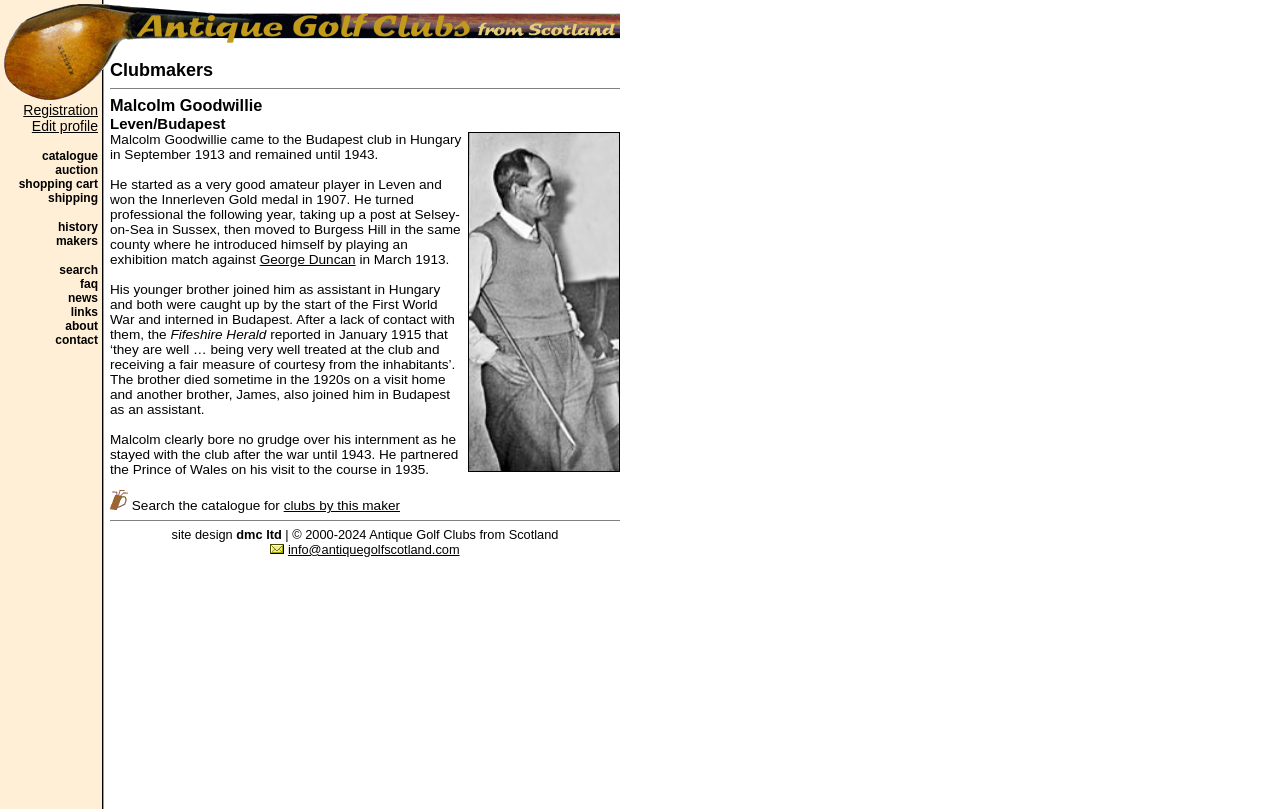Highlight the bounding box coordinates of the element that should be clicked to carry out the following instruction: "View the 'Malcolm Goodwillie' image". The coordinates must be given as four float numbers ranging from 0 to 1, i.e., [left, top, right, bottom].

[0.366, 0.163, 0.484, 0.583]